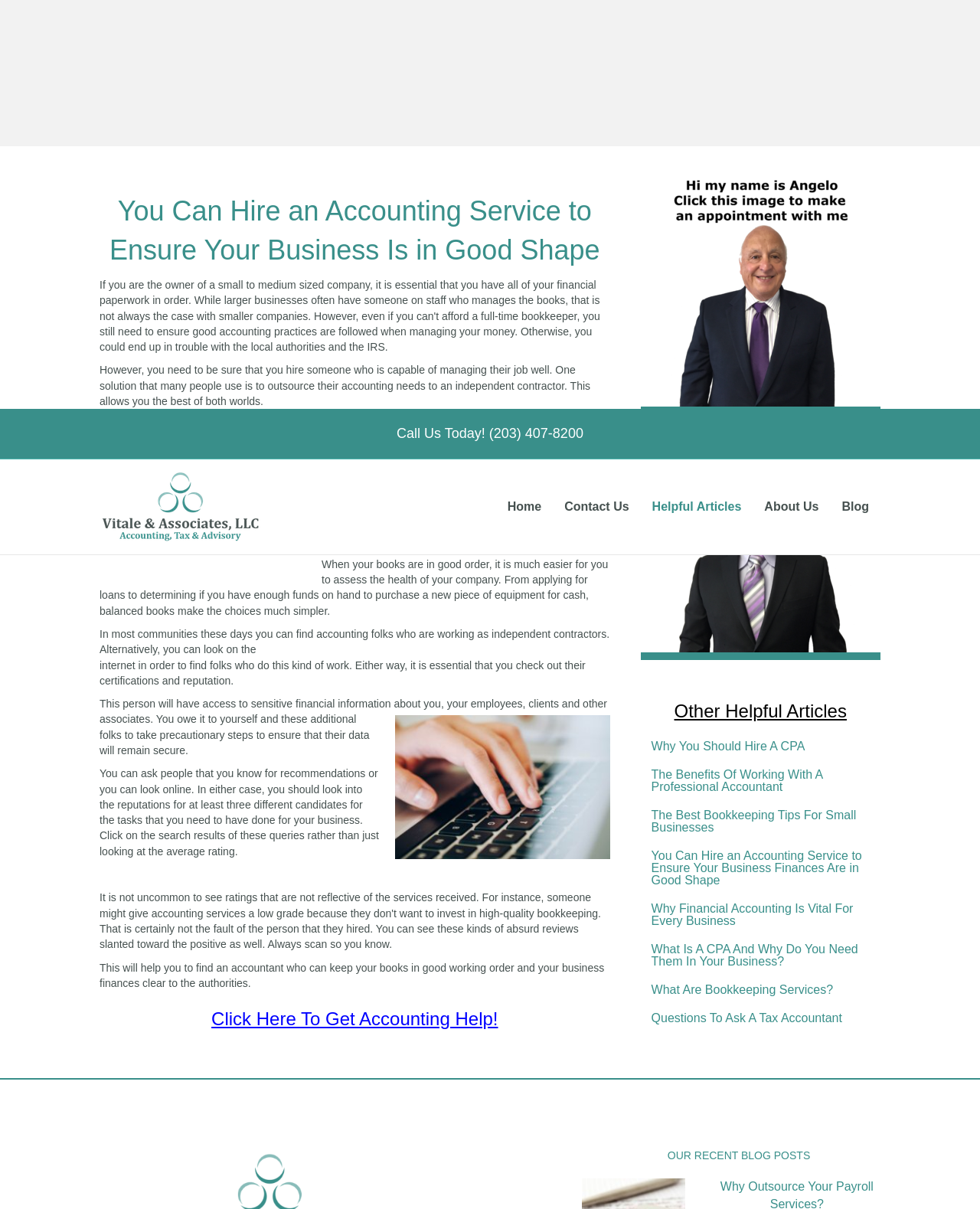How can you find an accountant for your business?
Answer the question with a thorough and detailed explanation.

The text suggests that you can ask people you know for recommendations or search online to find an accountant for your business, and it's essential to check their certifications and reputation.